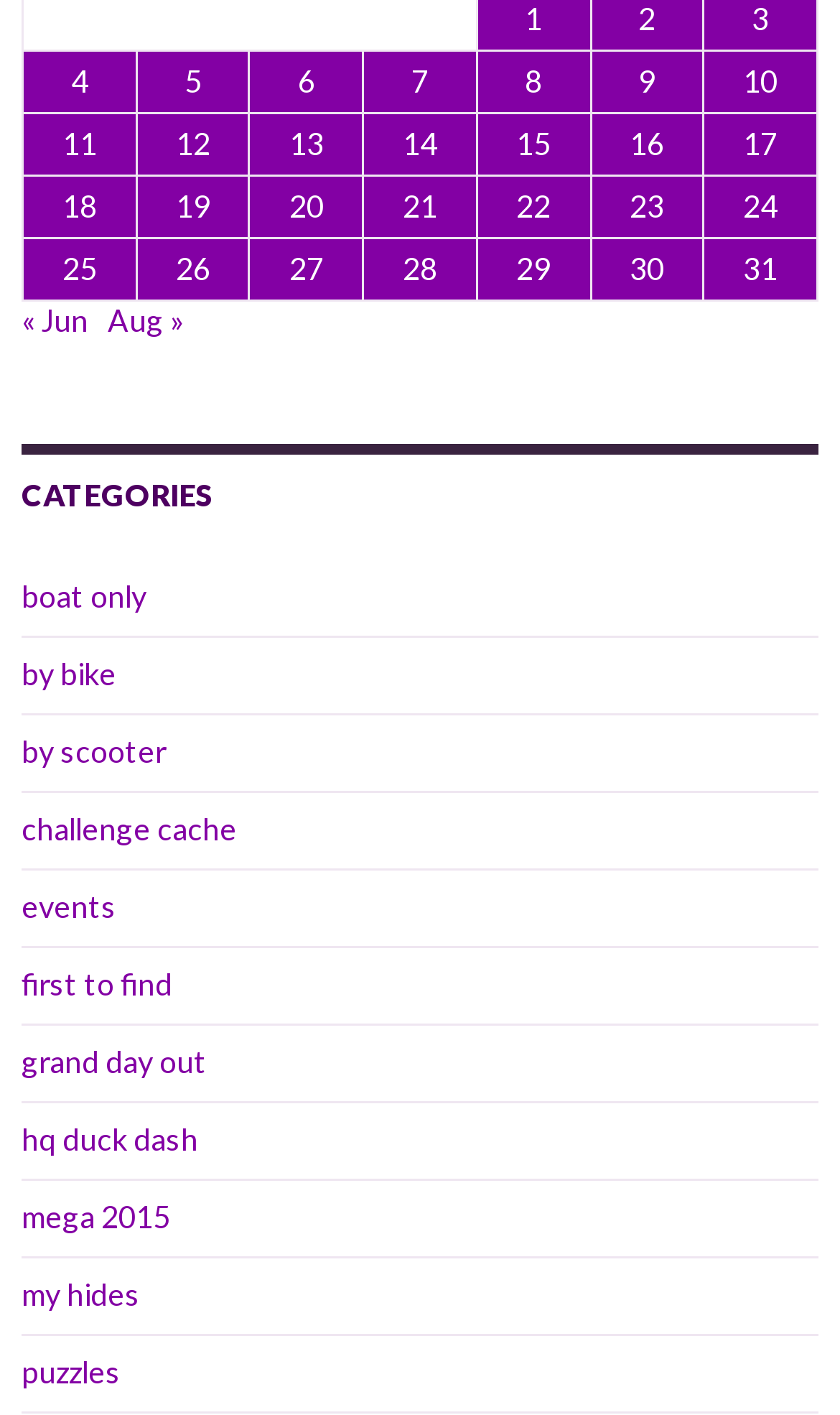Please answer the following question using a single word or phrase: 
How many categories are listed?

12